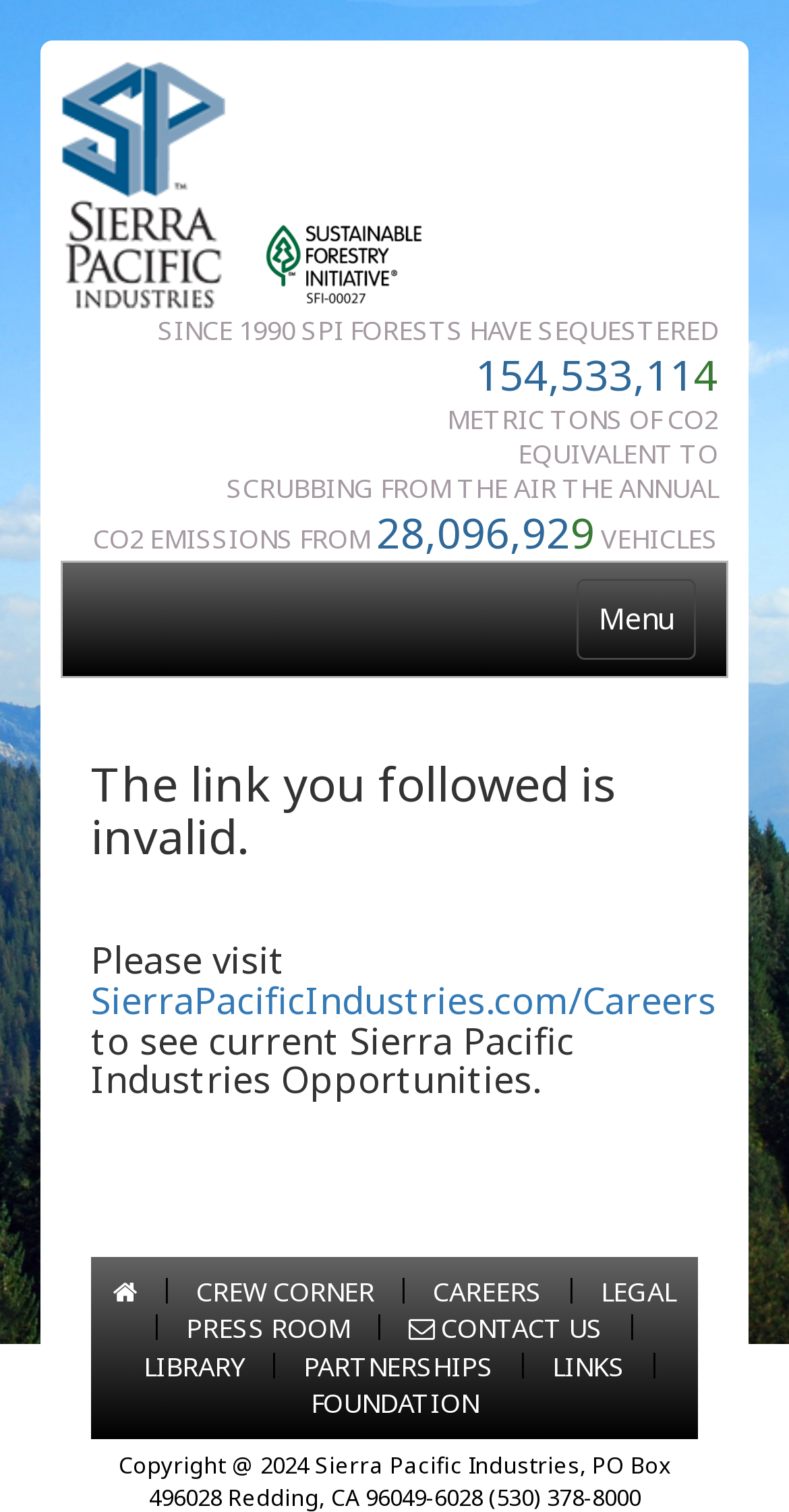Give the bounding box coordinates for the element described by: "LIBRARY".

[0.182, 0.891, 0.31, 0.915]